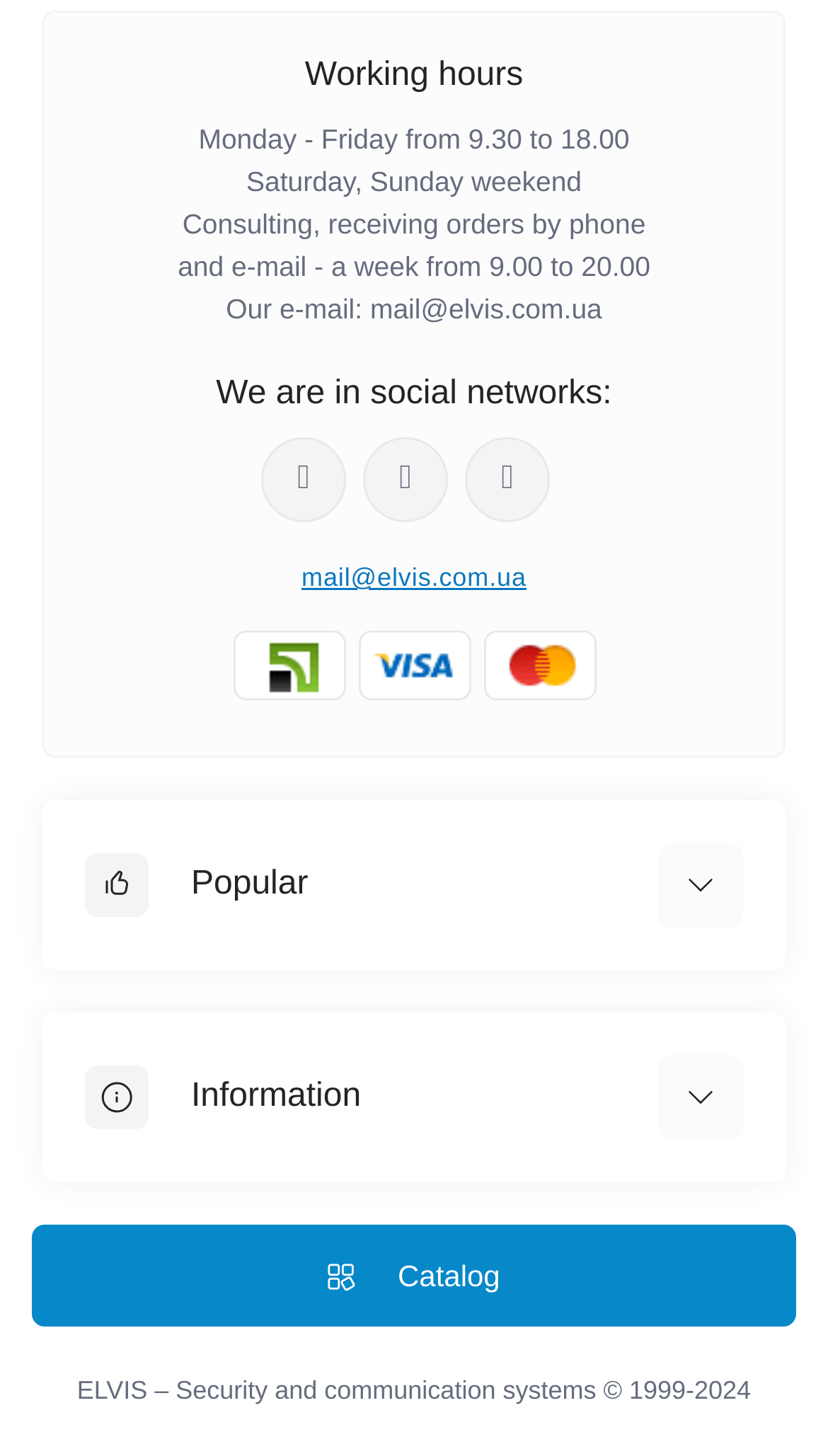Please determine the bounding box coordinates of the area that needs to be clicked to complete this task: 'Check working hours'. The coordinates must be four float numbers between 0 and 1, formatted as [left, top, right, bottom].

[0.345, 0.143, 0.655, 0.171]